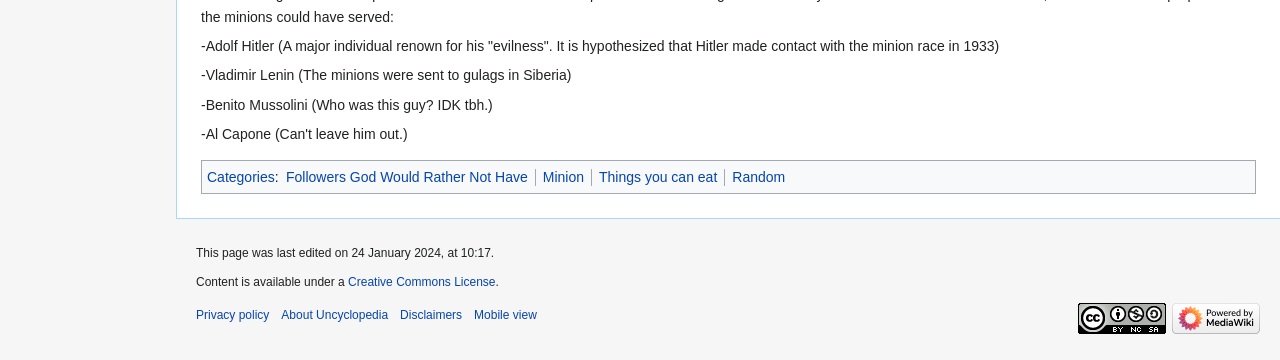When was the page last edited?
Based on the visual information, provide a detailed and comprehensive answer.

According to the StaticText element with bounding box coordinates [0.153, 0.683, 0.386, 0.722], the page was last edited on 24 January 2024, at 10:17.